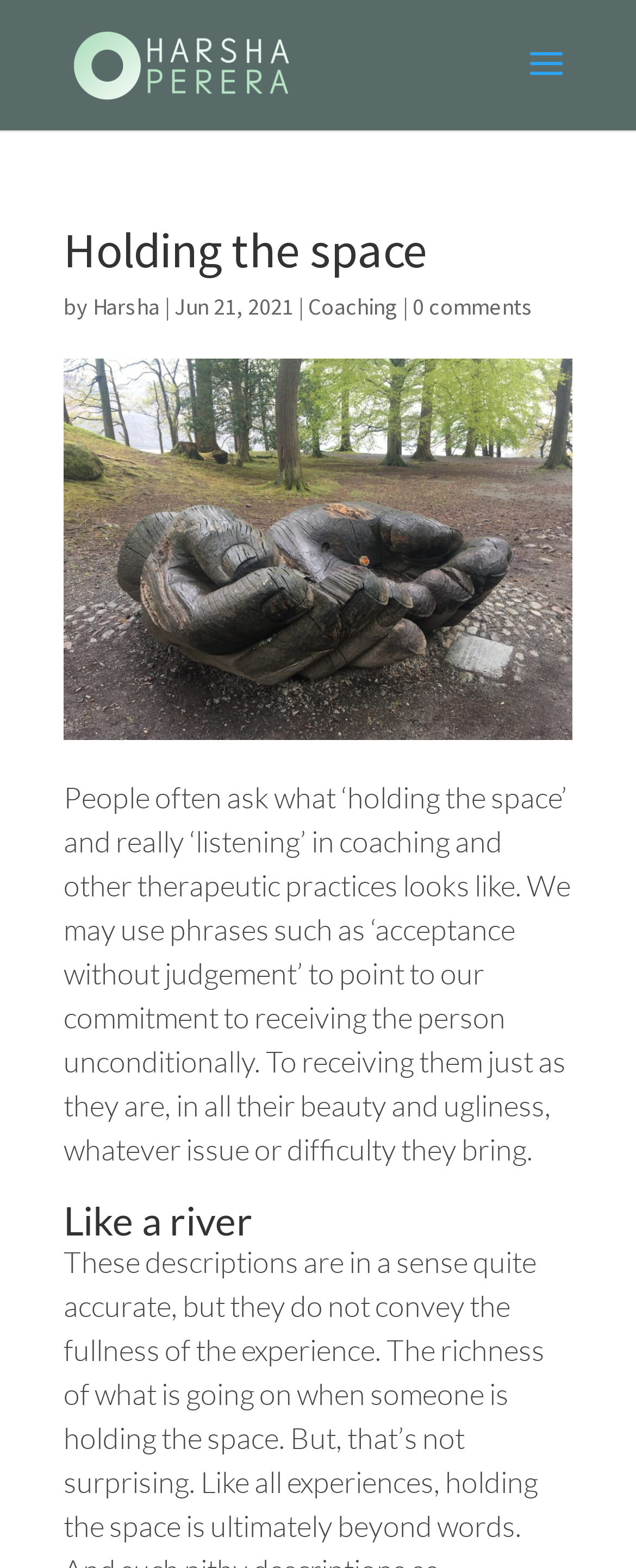Determine which piece of text is the heading of the webpage and provide it.

Holding the space